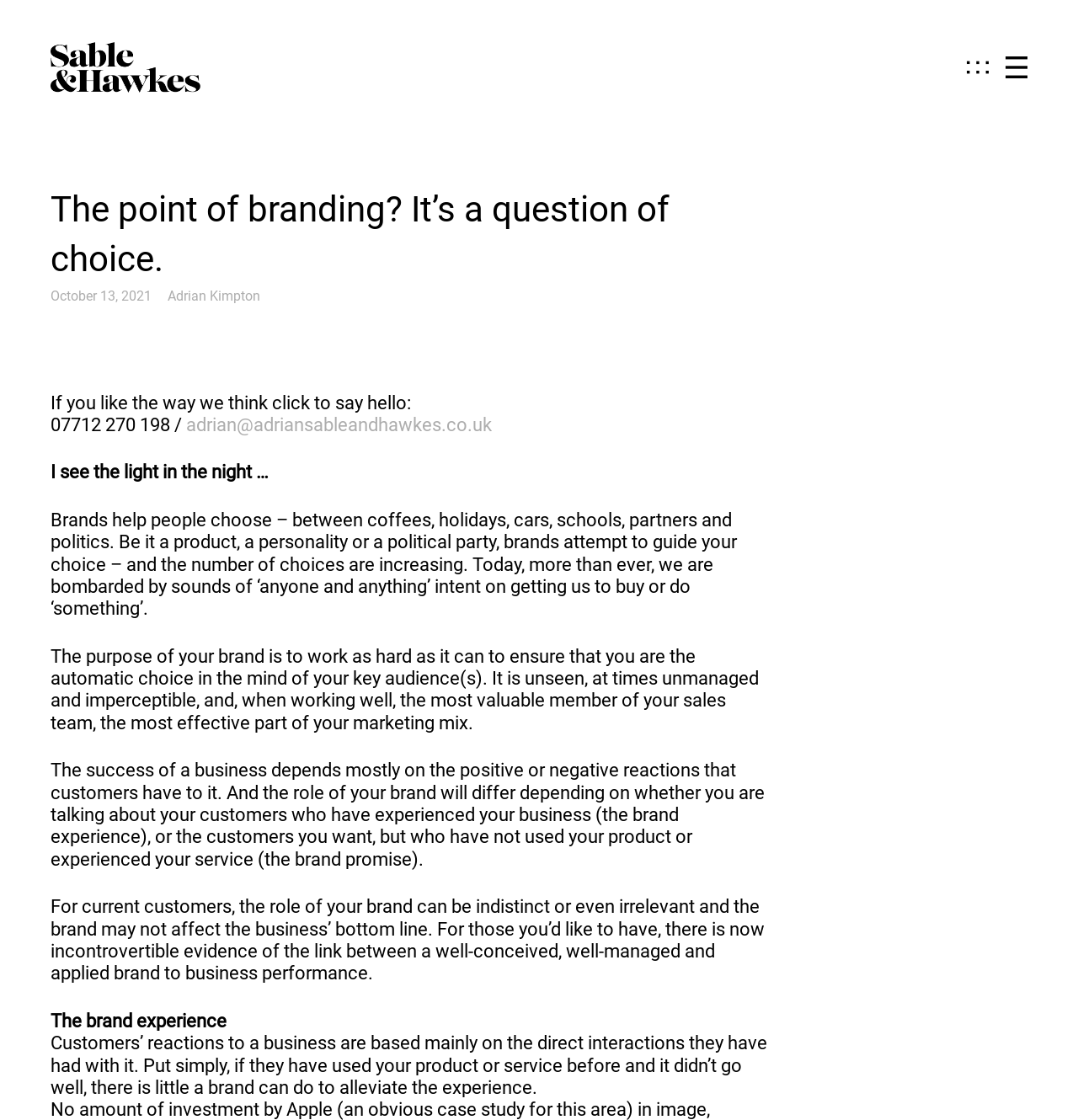Use a single word or phrase to answer the question: 
What is the link between a well-conceived brand and business performance?

Positive